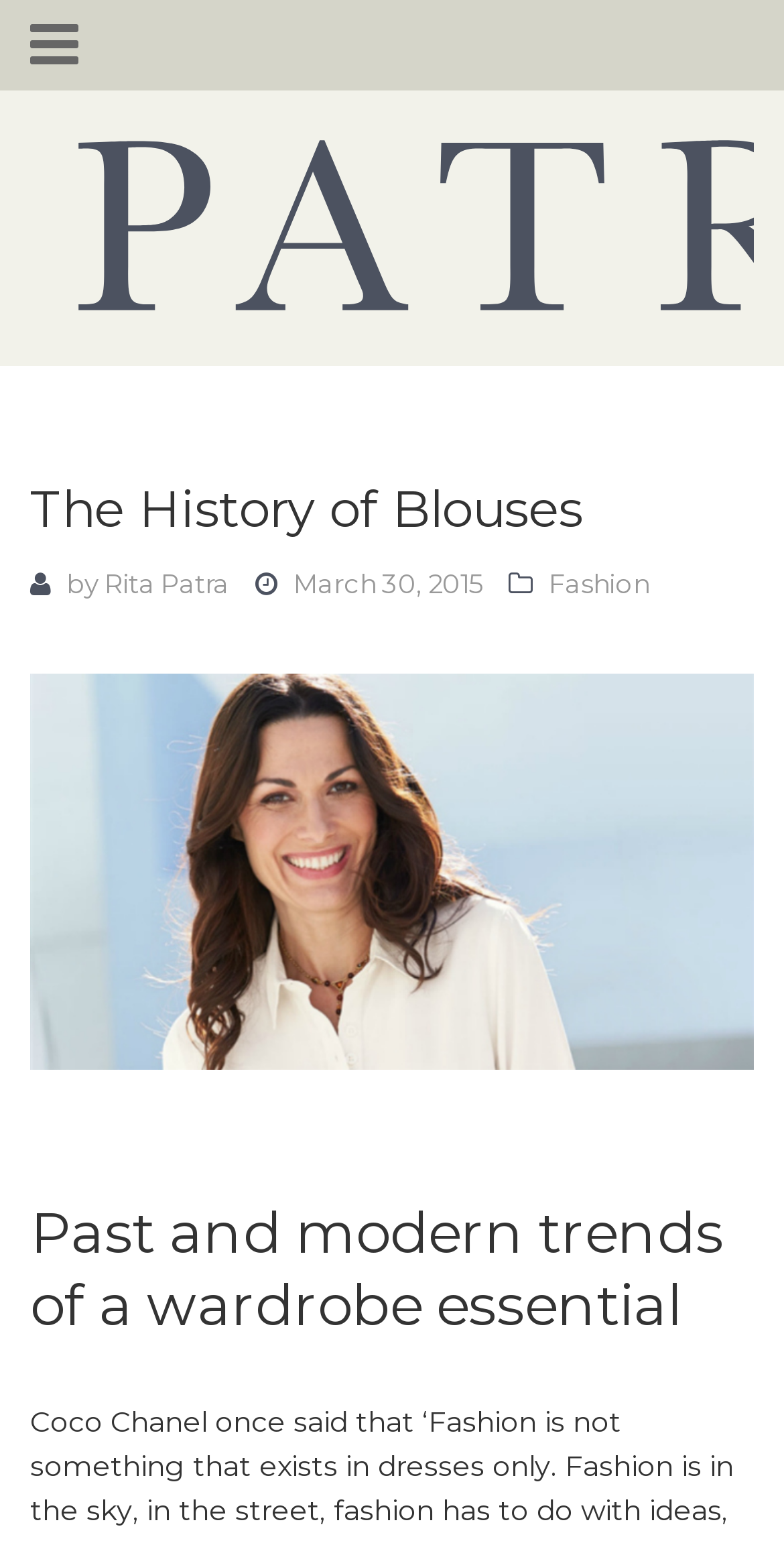Who wrote the article 'The History of Blouses'?
Please provide a detailed and thorough answer to the question.

By examining the webpage, we can see that the article 'The History of Blouses' has an author mentioned below the title. The author's name is 'Rita Patra', which is a clickable link.